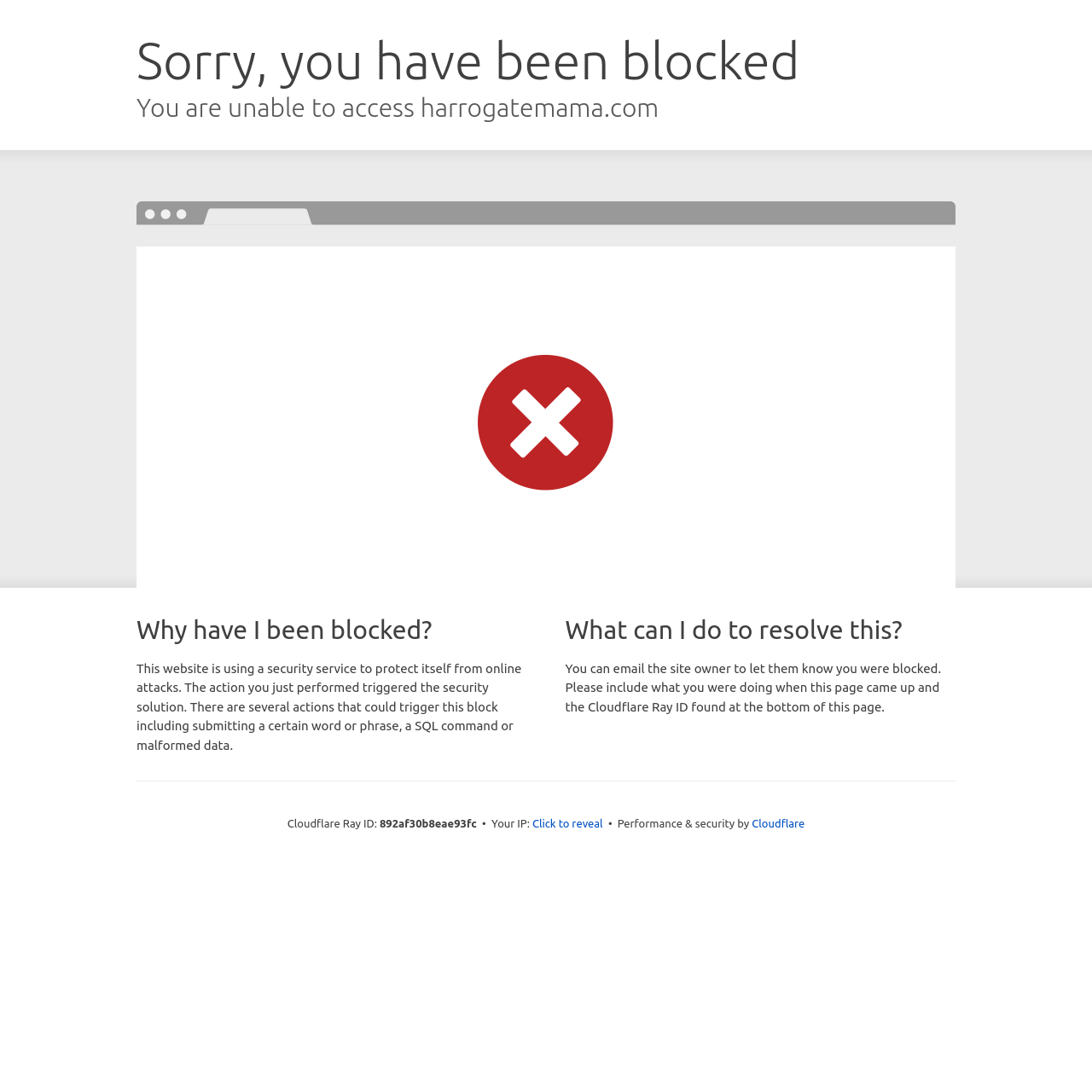Identify the bounding box of the UI element described as follows: "Click to reveal". Provide the coordinates as four float numbers in the range of 0 to 1 [left, top, right, bottom].

[0.487, 0.747, 0.552, 0.762]